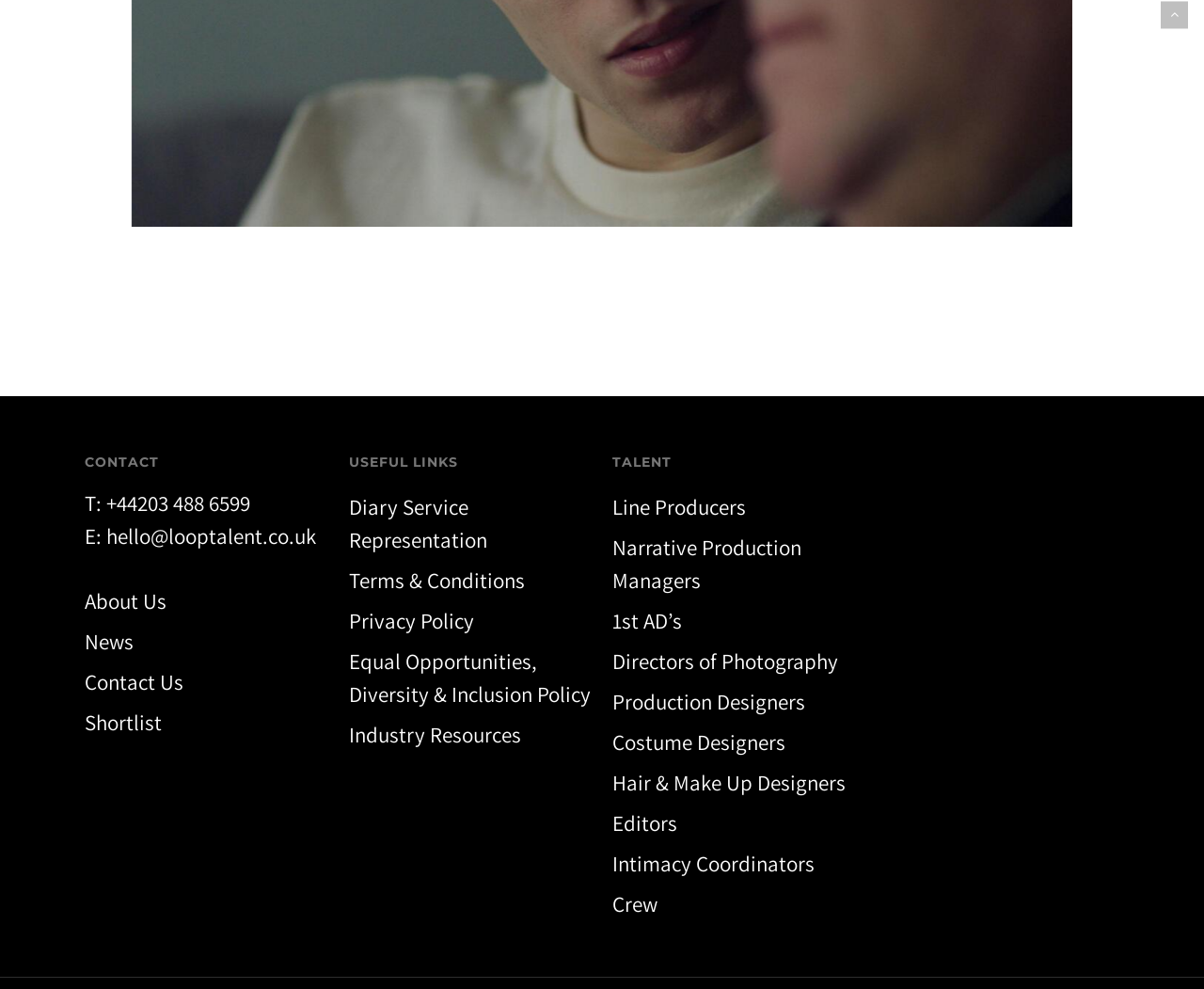What is the phone number to contact? Using the information from the screenshot, answer with a single word or phrase.

+44203 488 6599